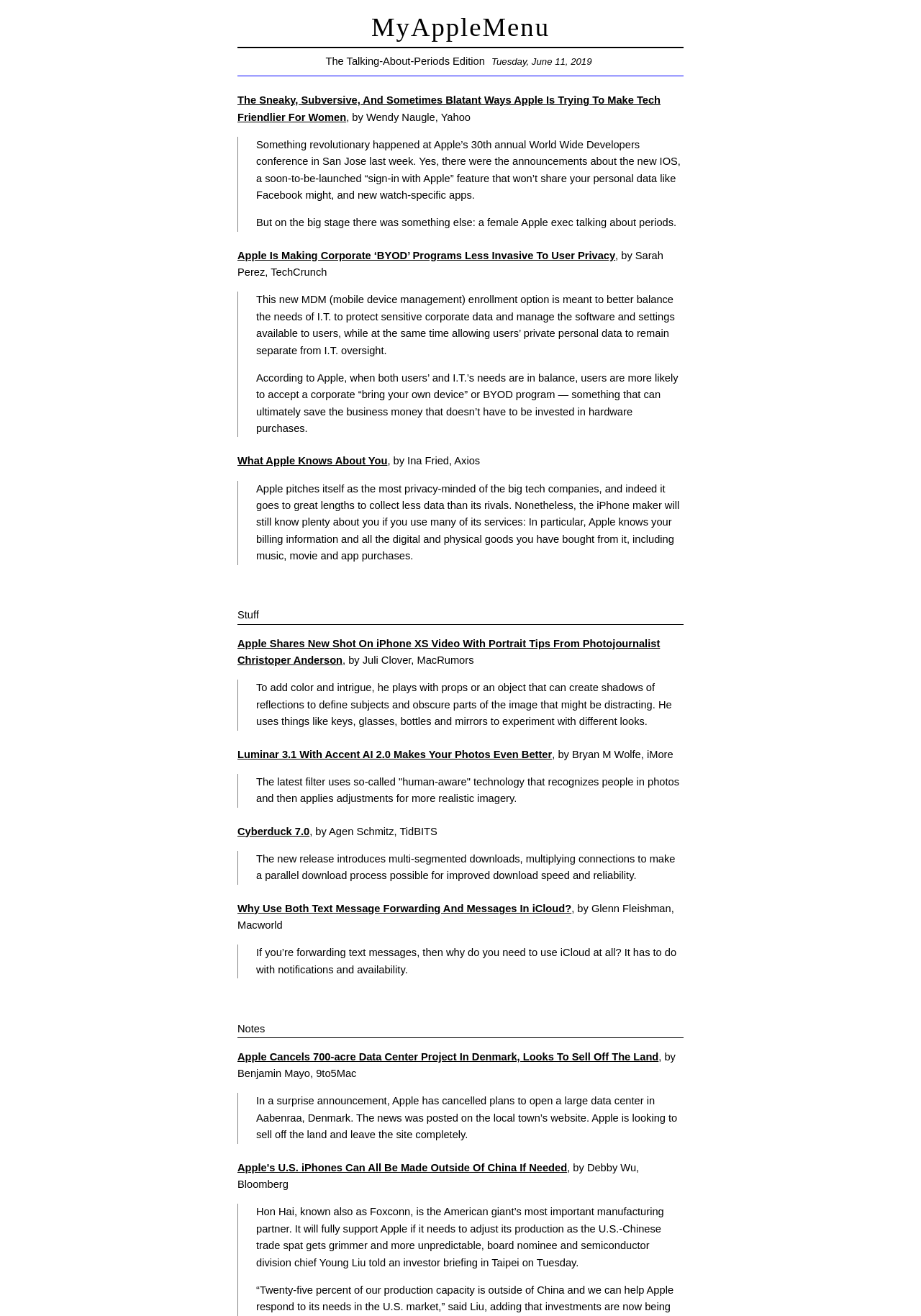Using the description "What Apple Knows About You", predict the bounding box of the relevant HTML element.

[0.258, 0.346, 0.421, 0.355]